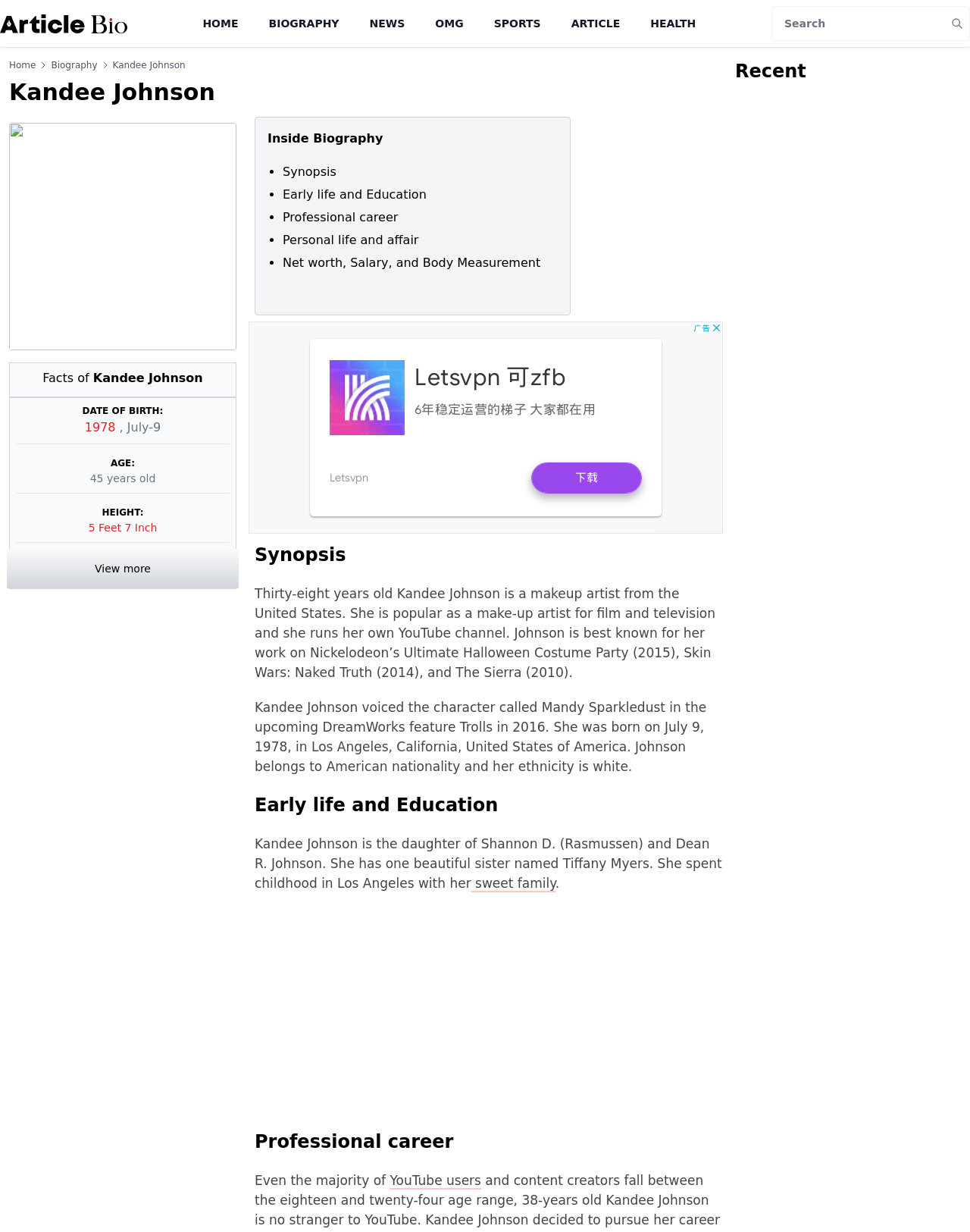Using the information shown in the image, answer the question with as much detail as possible: What is the name of the YouTube channel run by Kandee Johnson?

I searched the entire webpage but couldn't find any mention of the specific name of the YouTube channel run by Kandee Johnson. The webpage only mentions that she runs her own YouTube channel, but doesn't provide the name.